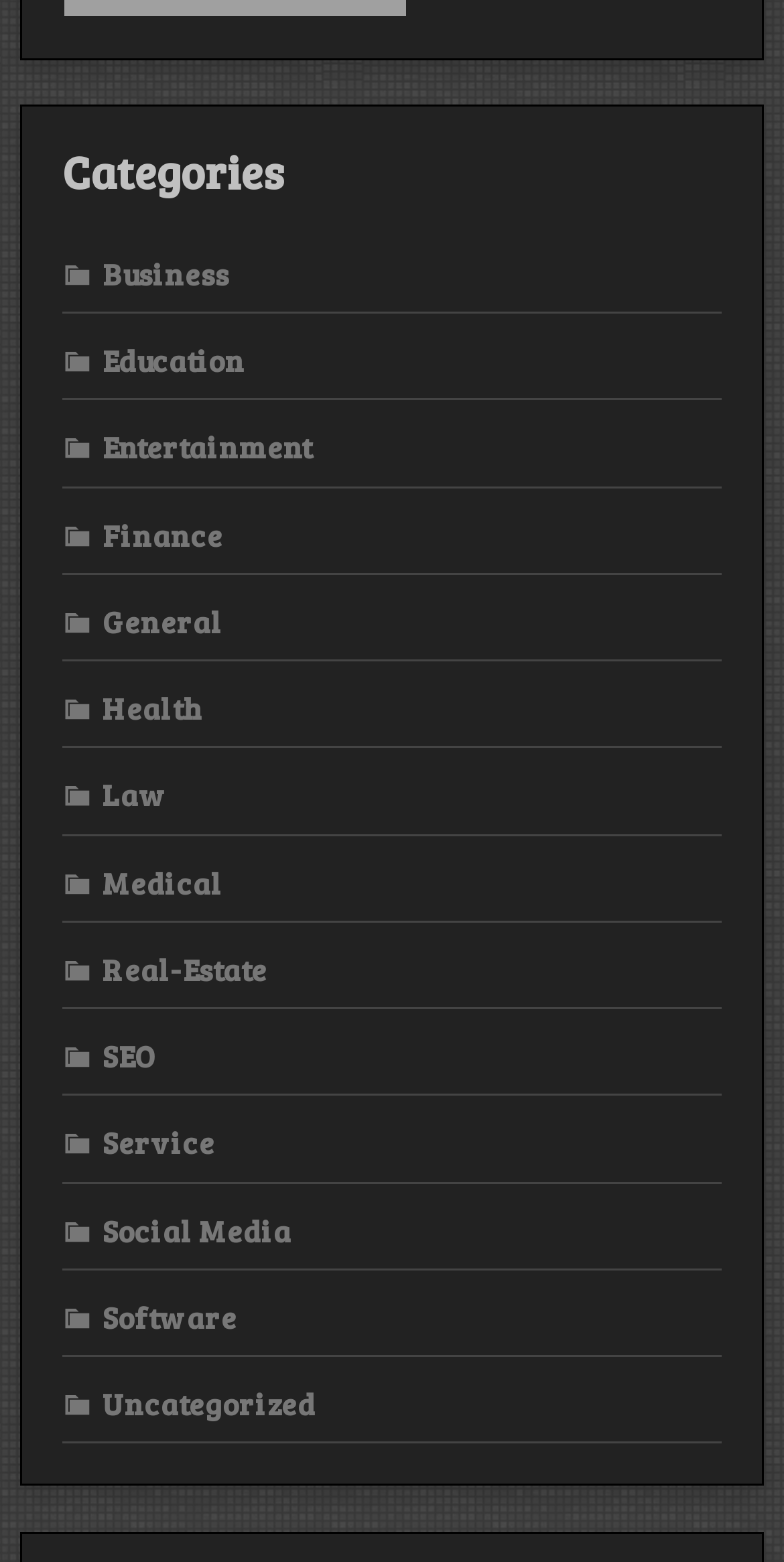Using the provided element description, identify the bounding box coordinates as (top-left x, top-left y, bottom-right x, bottom-right y). Ensure all values are between 0 and 1. Description: SEO

[0.079, 0.663, 0.197, 0.689]